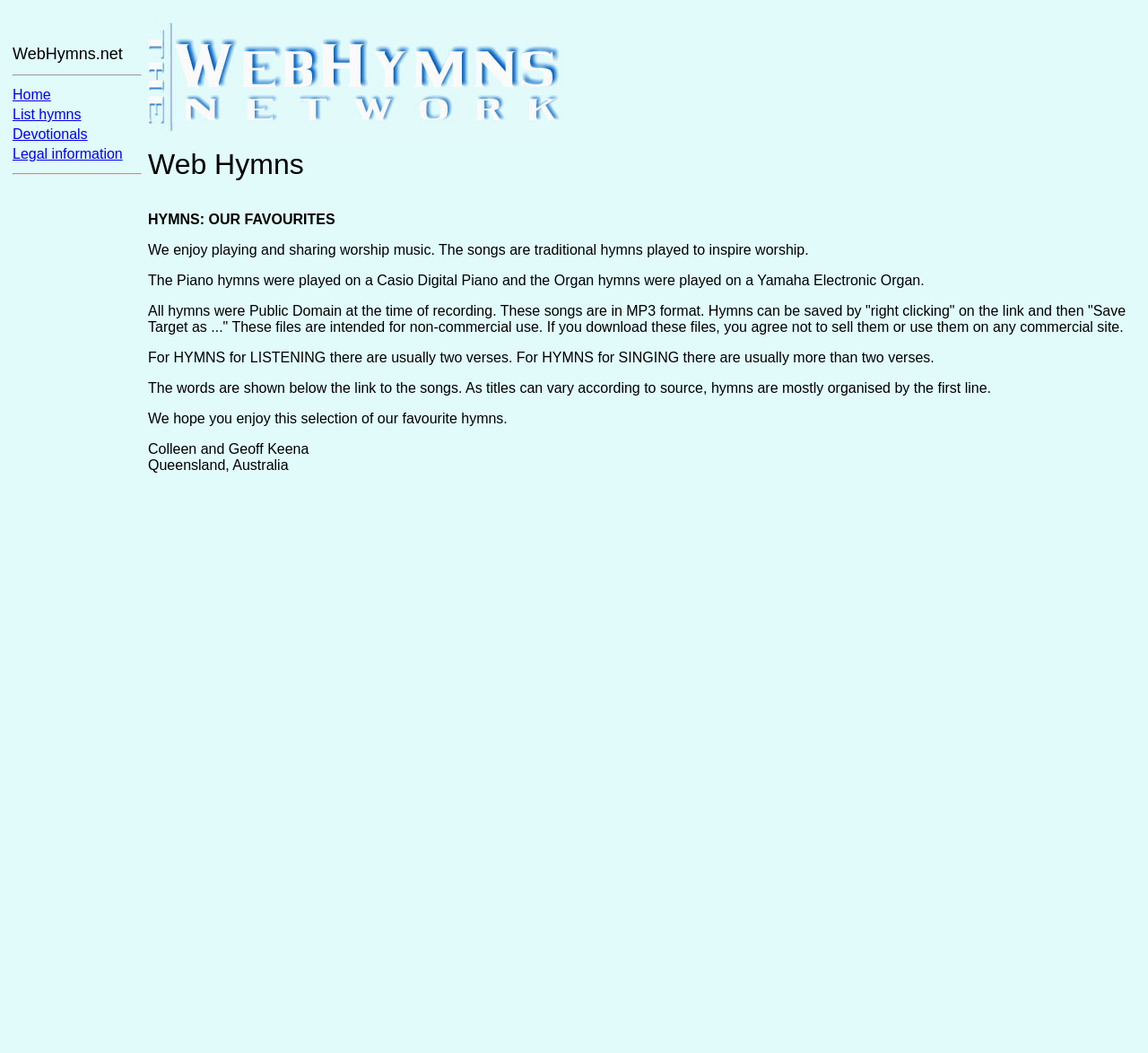How many verses are usually included in hymns for singing?
Using the information presented in the image, please offer a detailed response to the question.

The webpage states that 'For HYMNS for LISTENING there are usually two verses. For HYMNS for SINGING there are usually more than two verses', indicating that hymns for singing typically include more than two verses.